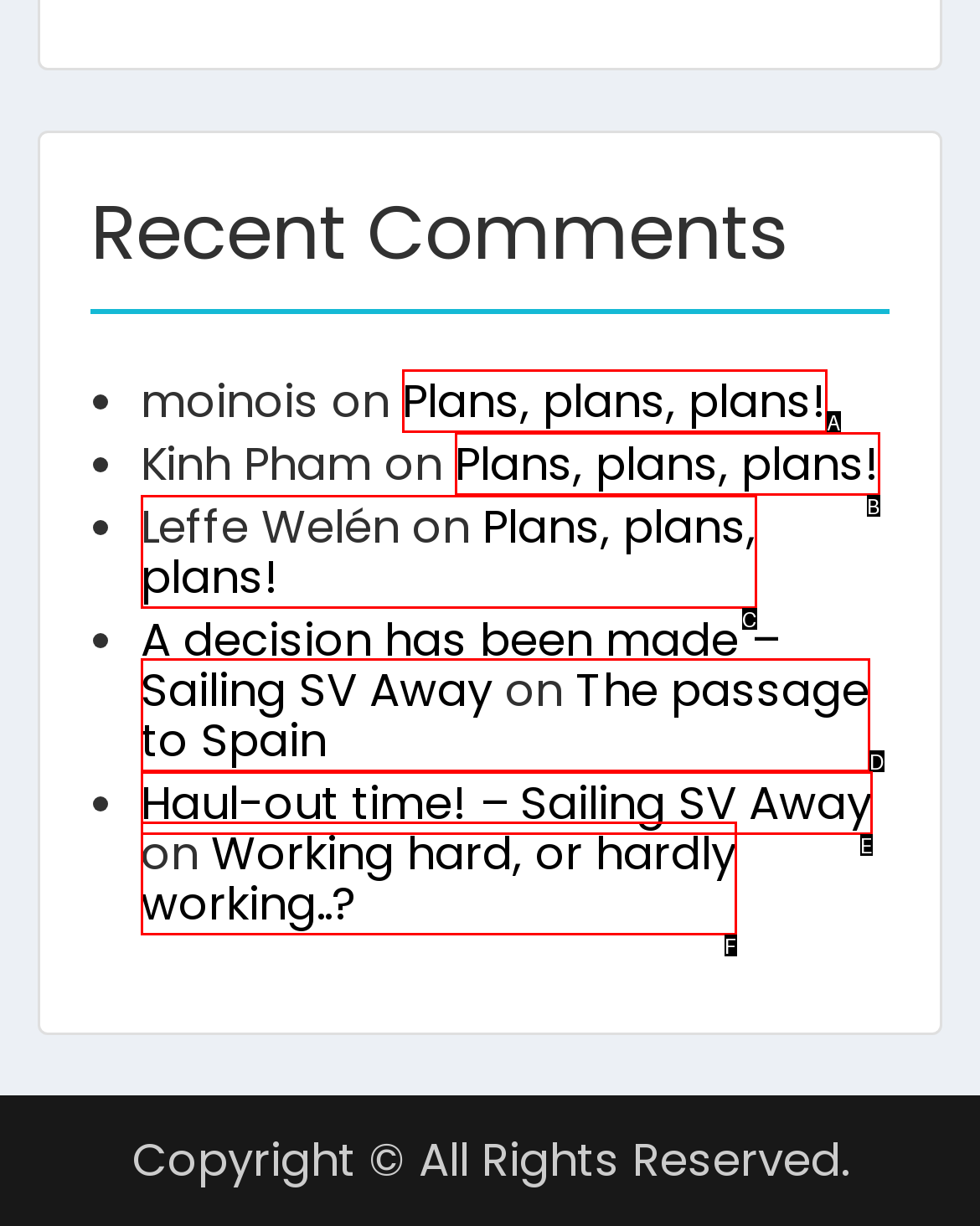Select the HTML element that matches the description: The passage to Spain
Respond with the letter of the correct choice from the given options directly.

D